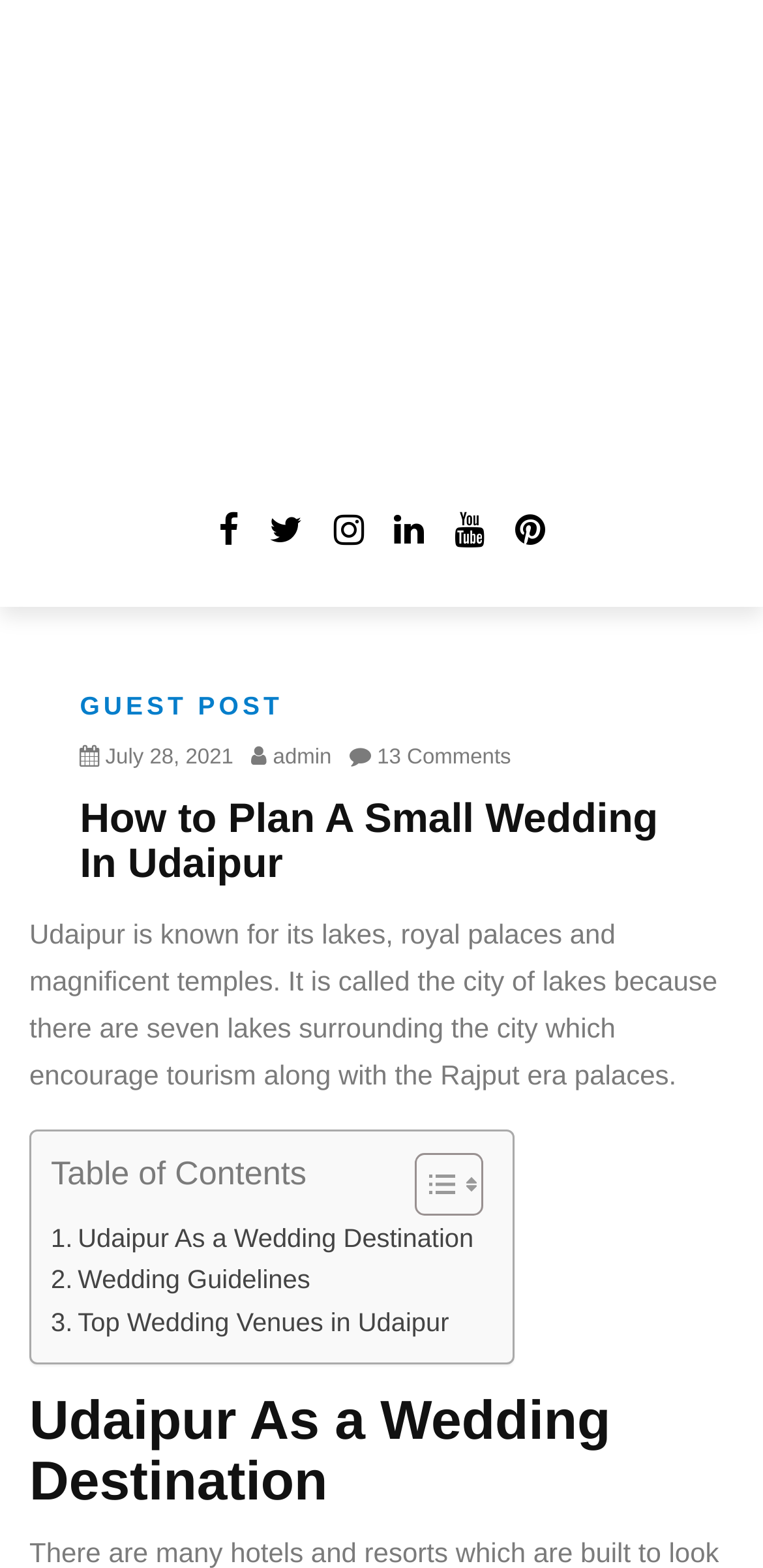Specify the bounding box coordinates of the area that needs to be clicked to achieve the following instruction: "Toggle the table of content".

[0.505, 0.734, 0.621, 0.777]